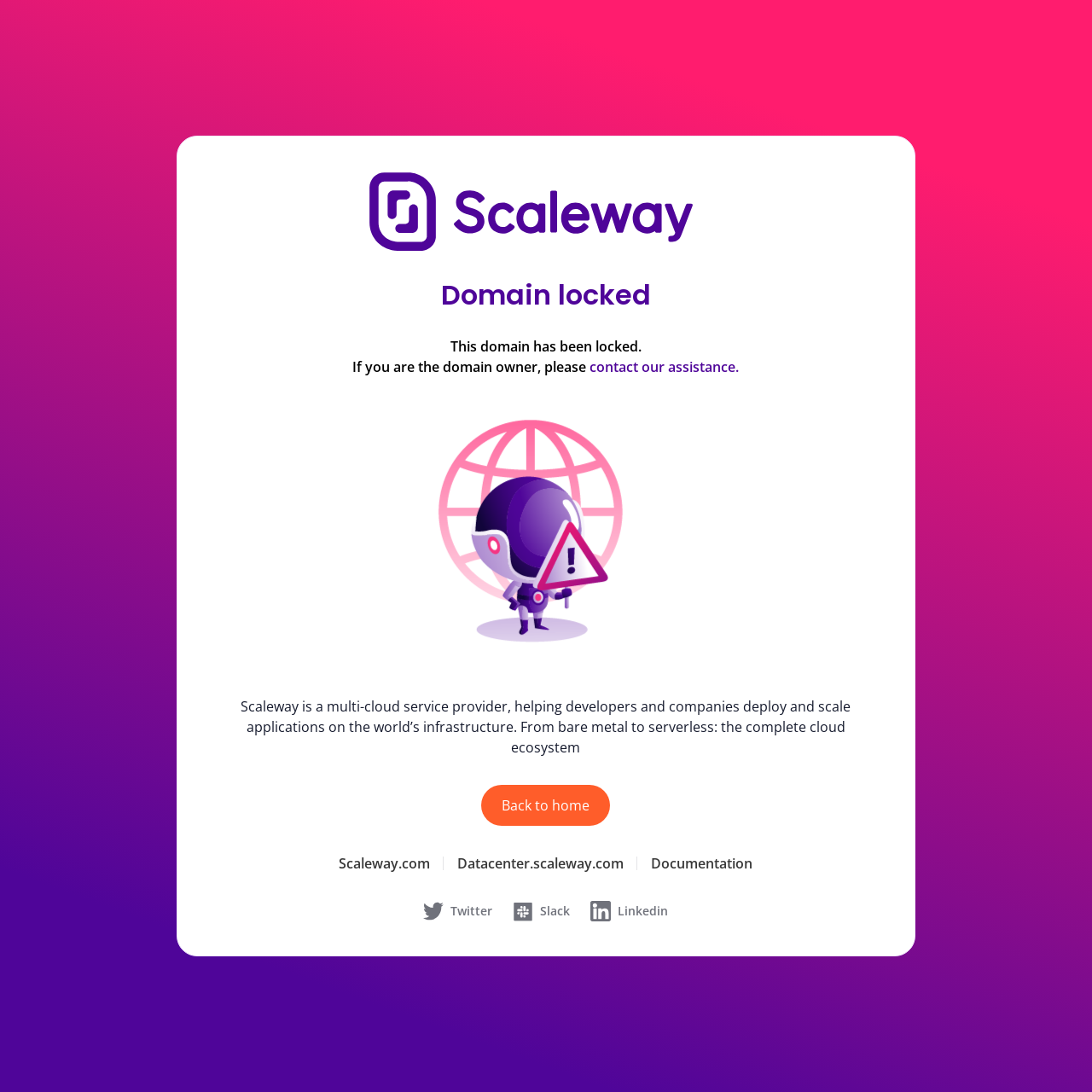Identify the bounding box coordinates of the clickable region necessary to fulfill the following instruction: "Check Twitter". The bounding box coordinates should be four float numbers between 0 and 1, i.e., [left, top, right, bottom].

[0.388, 0.825, 0.451, 0.844]